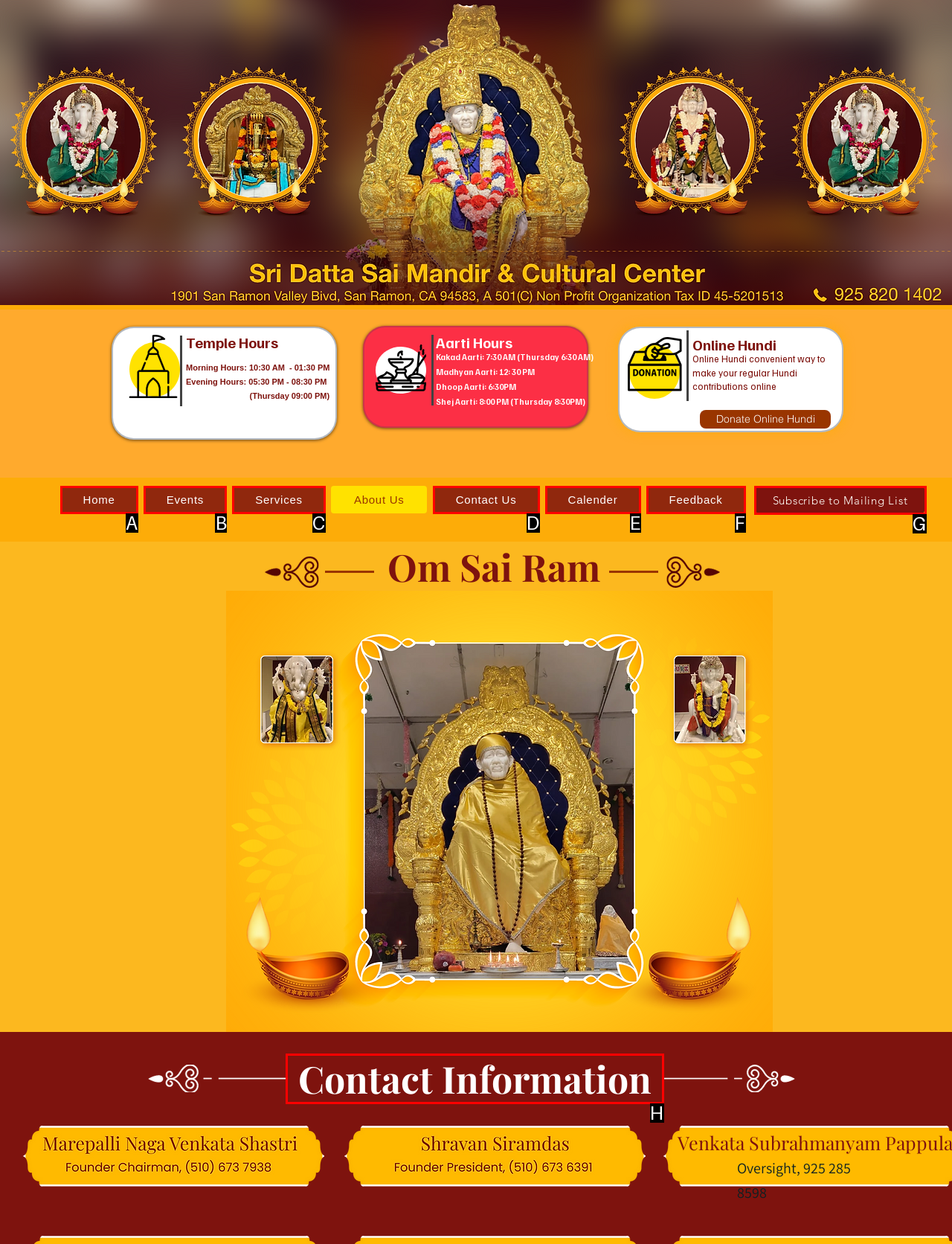Choose the HTML element that should be clicked to achieve this task: View contact information
Respond with the letter of the correct choice.

H